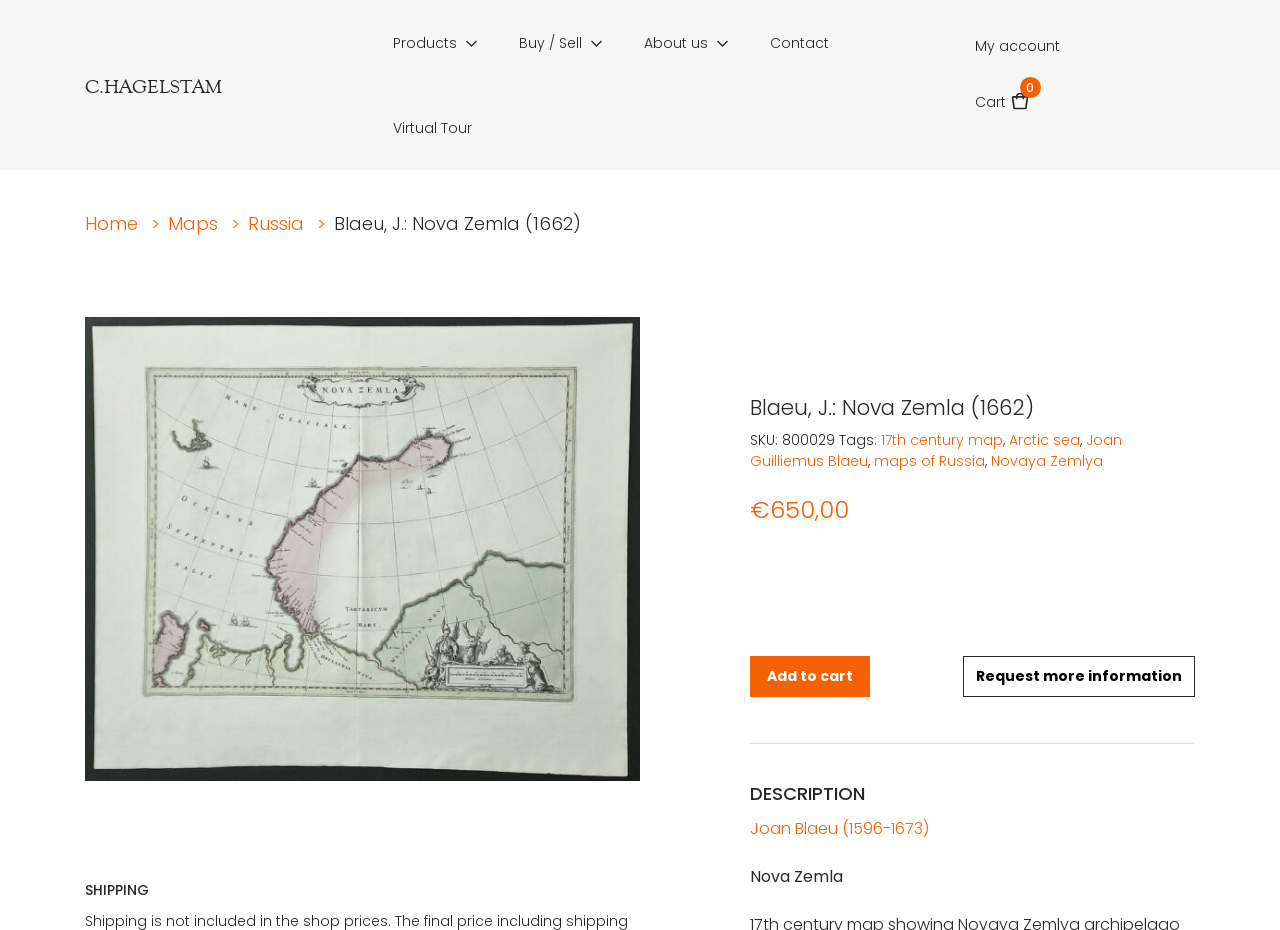Determine the webpage's heading and output its text content.

Blaeu, J.: Nova Zemla (1662)